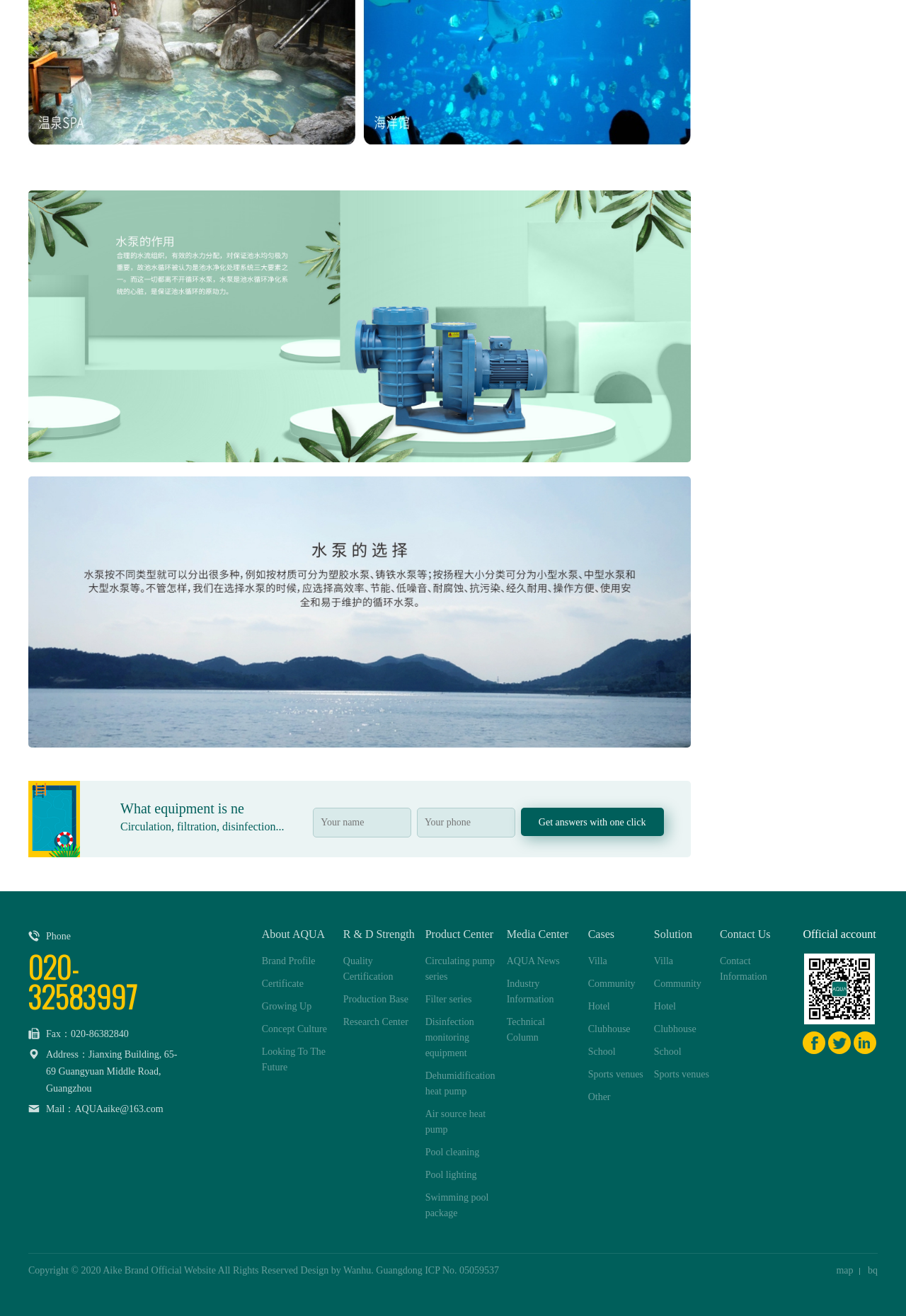Find the bounding box coordinates of the clickable area required to complete the following action: "Visit About AQUA".

[0.289, 0.705, 0.359, 0.714]